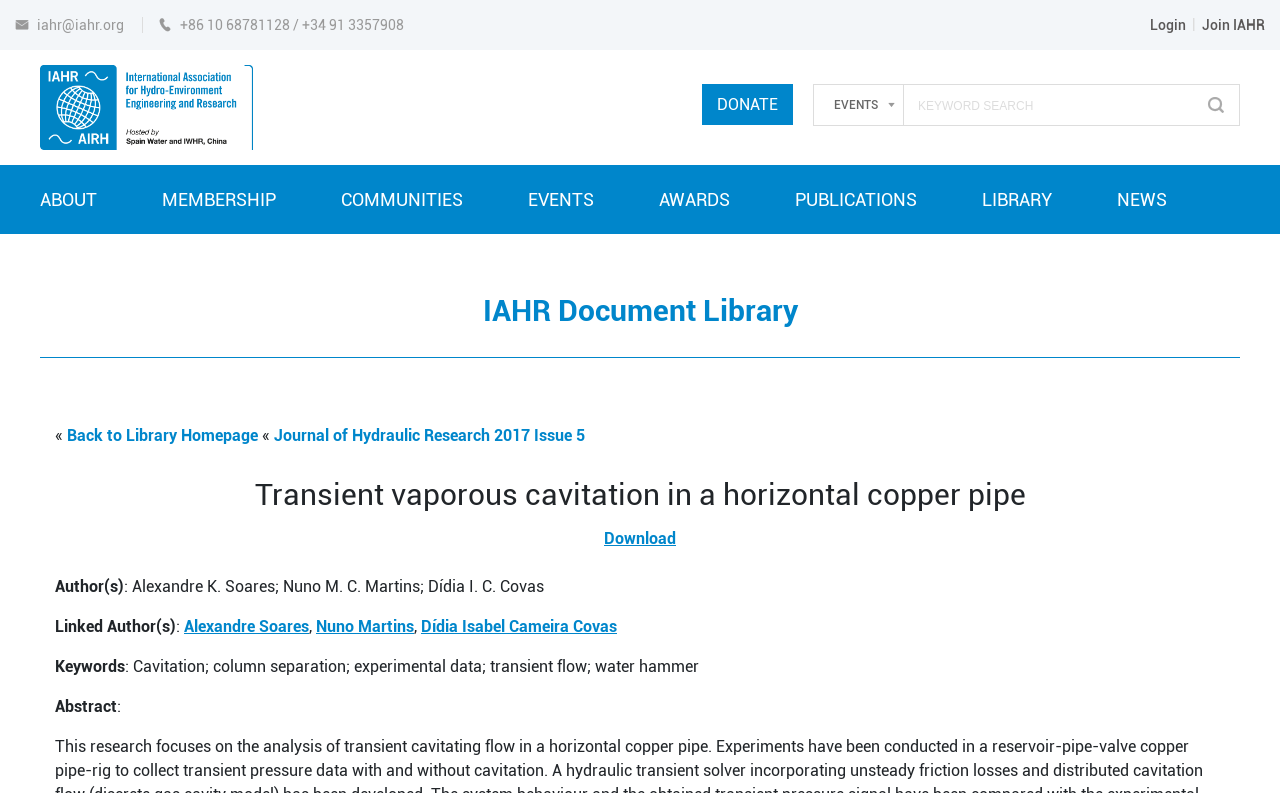What can be done with this document?
Provide a thorough and detailed answer to the question.

The option to download this document can be found in the link 'Download' which is located at the bottom of the webpage.